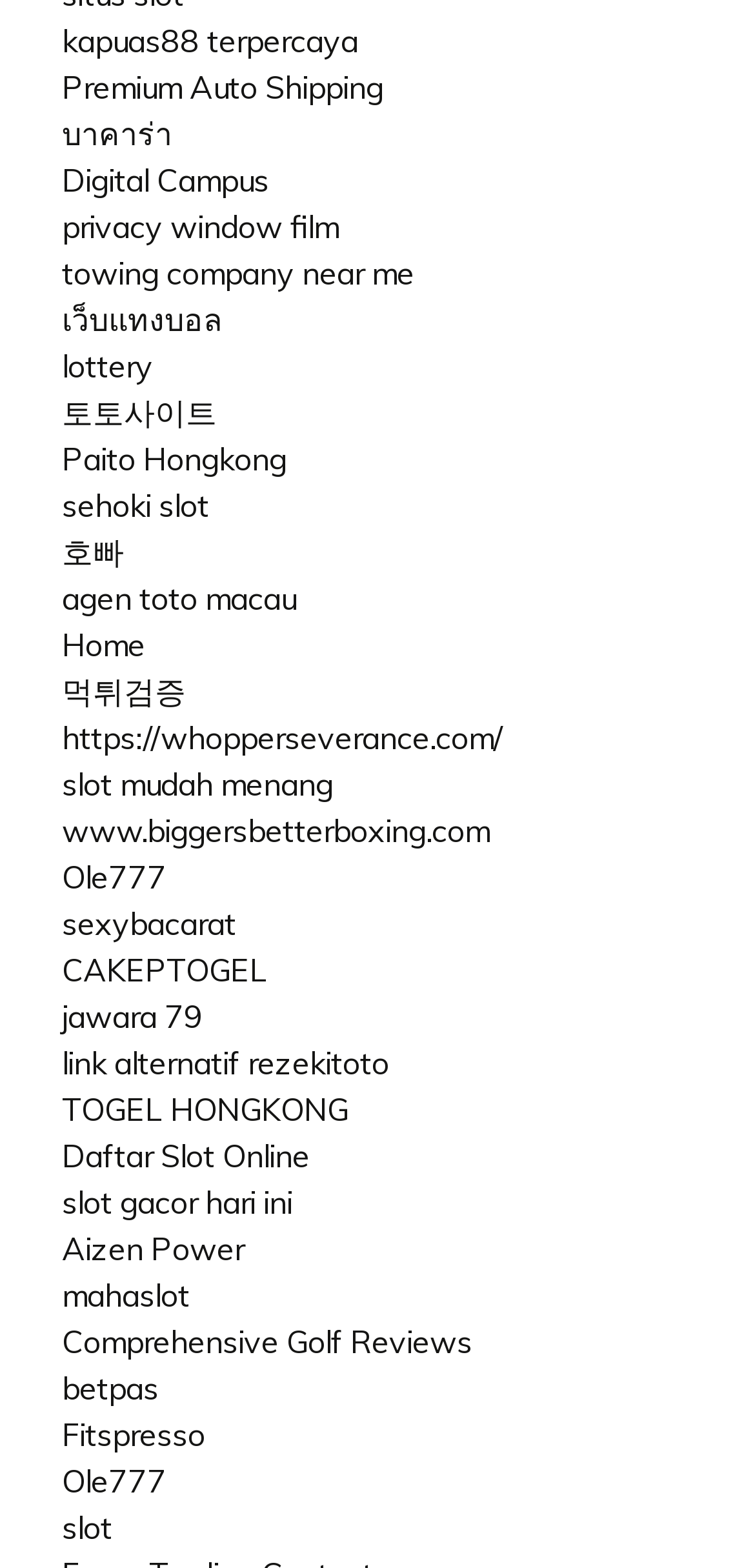Determine the bounding box coordinates for the UI element described. Format the coordinates as (top-left x, top-left y, bottom-right x, bottom-right y) and ensure all values are between 0 and 1. Element description: Ole777

[0.082, 0.547, 0.221, 0.572]